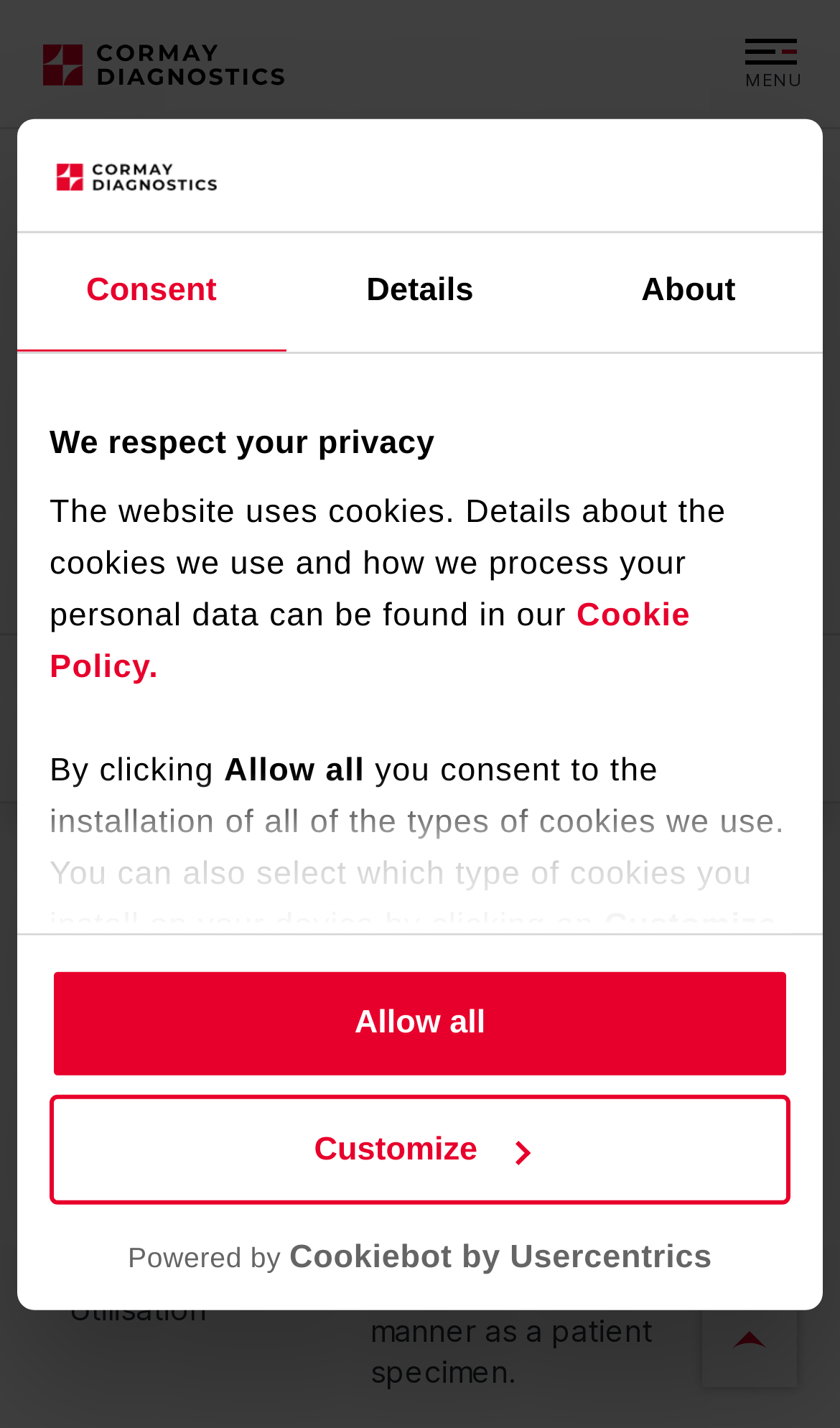Can you find the bounding box coordinates of the area I should click to execute the following instruction: "Click the Contact with our Sales Team link"?

[0.136, 0.323, 0.864, 0.383]